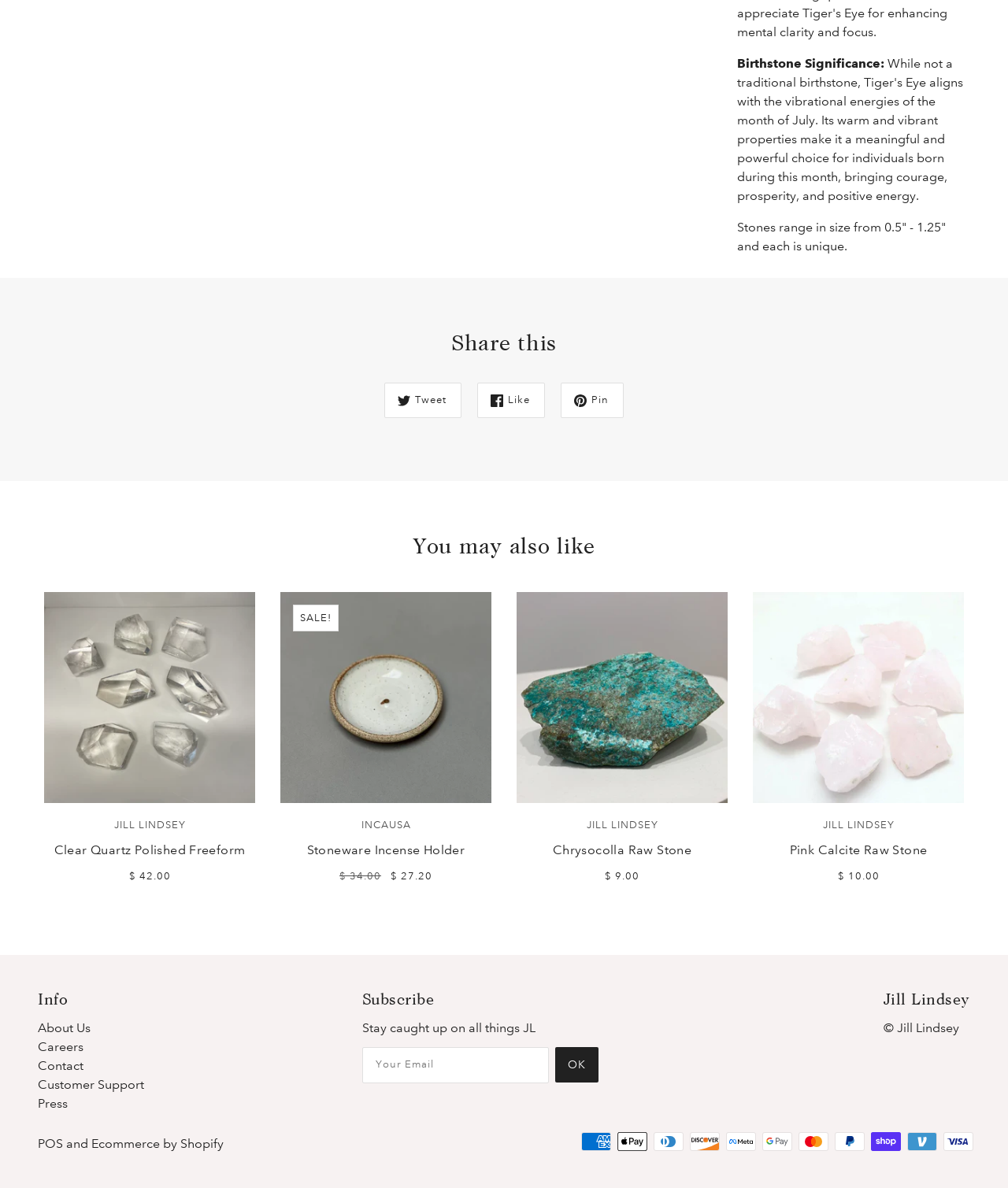What is the price of the Clear Quartz Polished Freeform?
Using the image as a reference, give a one-word or short phrase answer.

$42.00